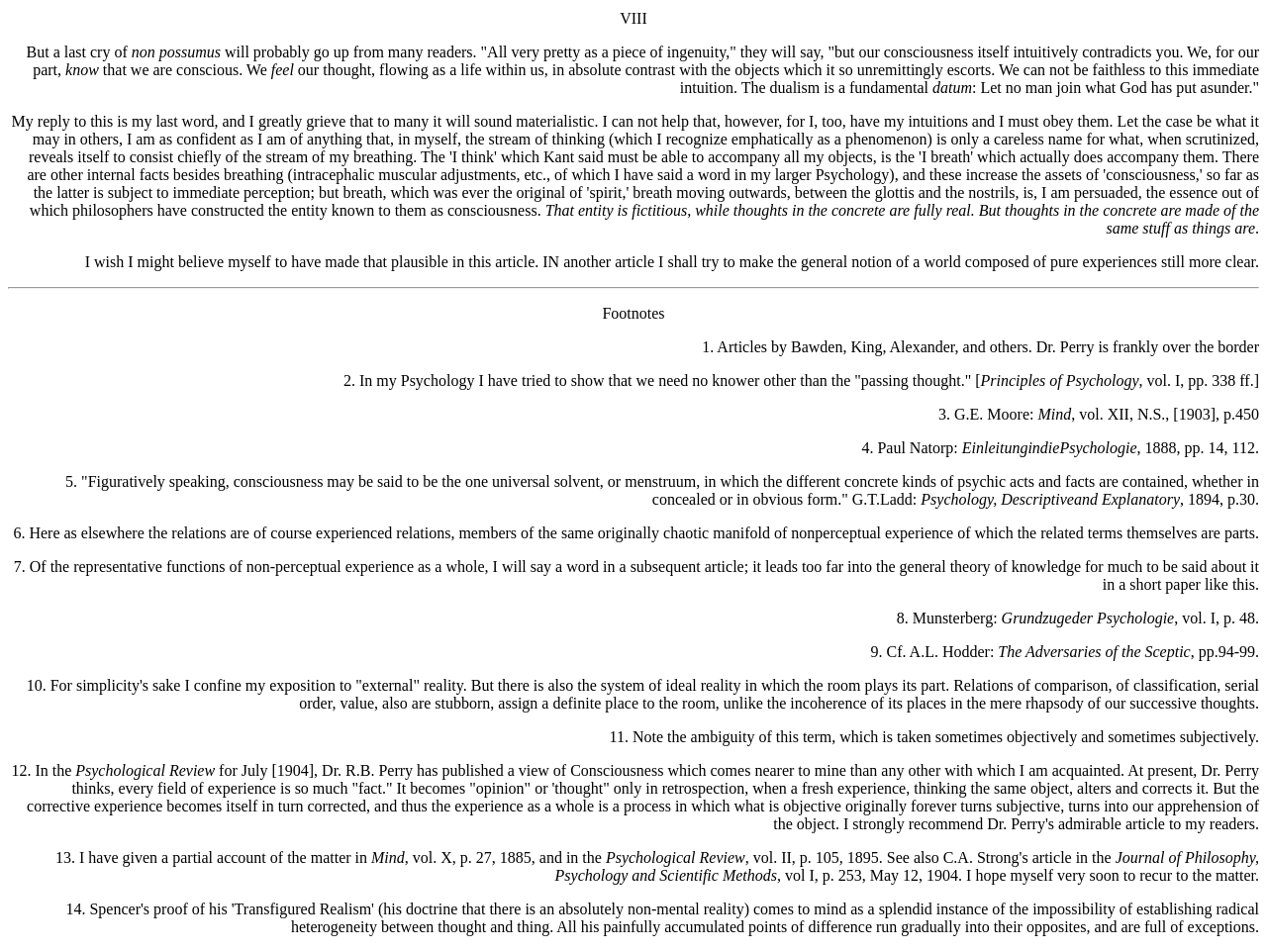Identify the bounding box coordinates of the region I need to click to complete this instruction: "Click on the 'Demo' link".

None